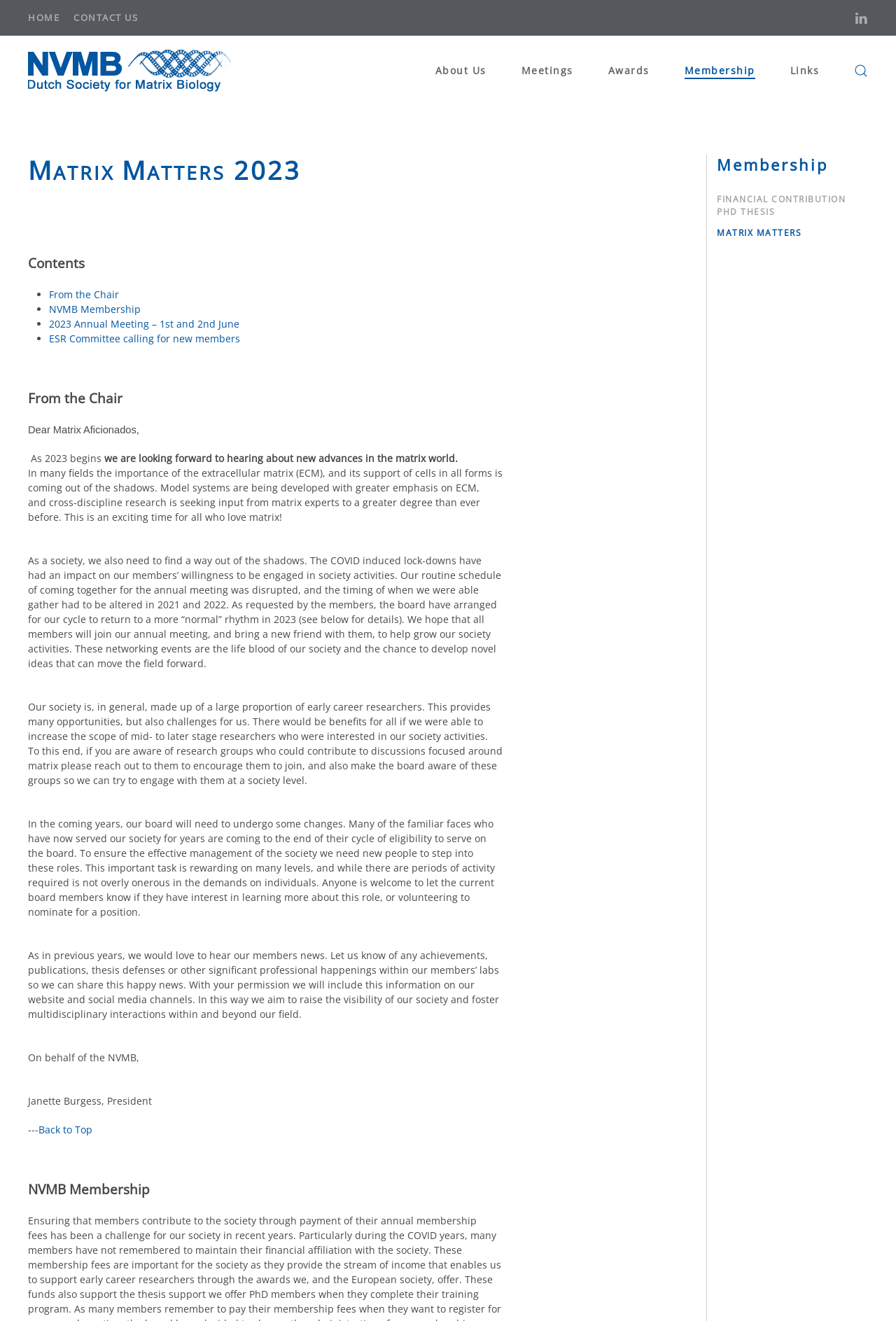Locate the bounding box coordinates of the area that needs to be clicked to fulfill the following instruction: "Visit Malta Philharmonic Orchestra". The coordinates should be in the format of four float numbers between 0 and 1, namely [left, top, right, bottom].

None